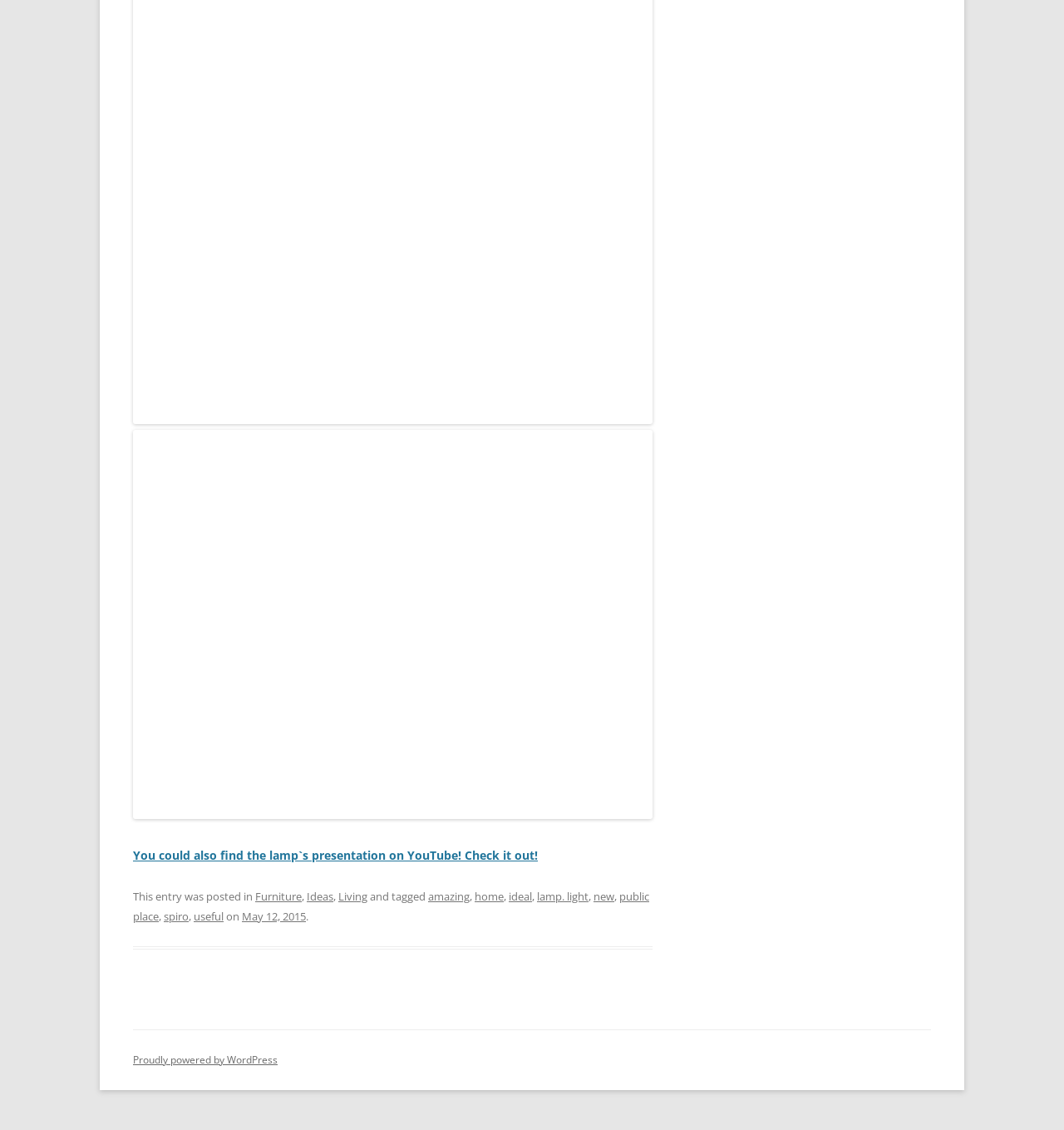Please reply to the following question using a single word or phrase: 
What is the date of the blog post?

May 12, 2015